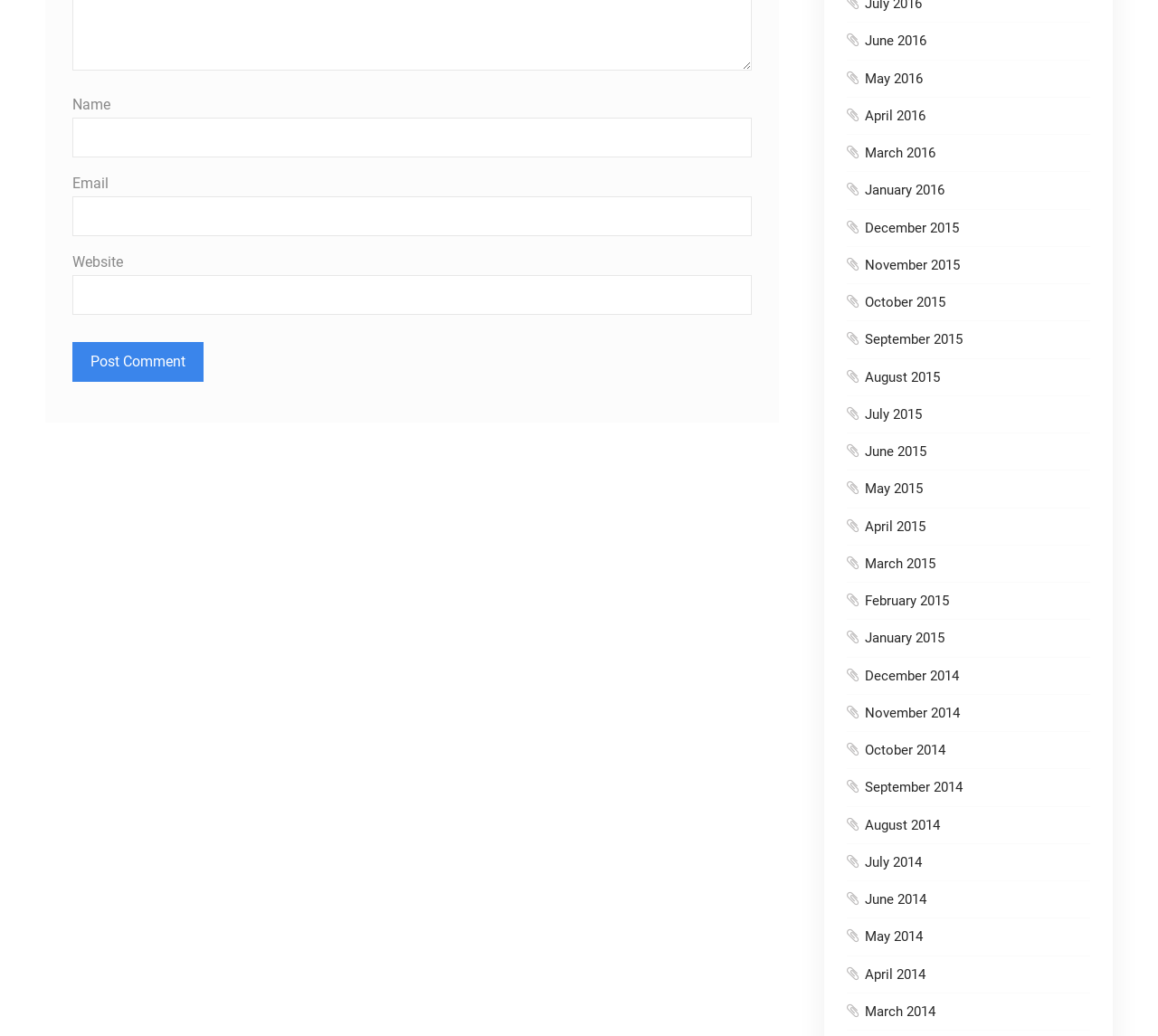Calculate the bounding box coordinates of the UI element given the description: "parent_node: Email aria-describedby="email-notes" name="email"".

[0.062, 0.189, 0.649, 0.228]